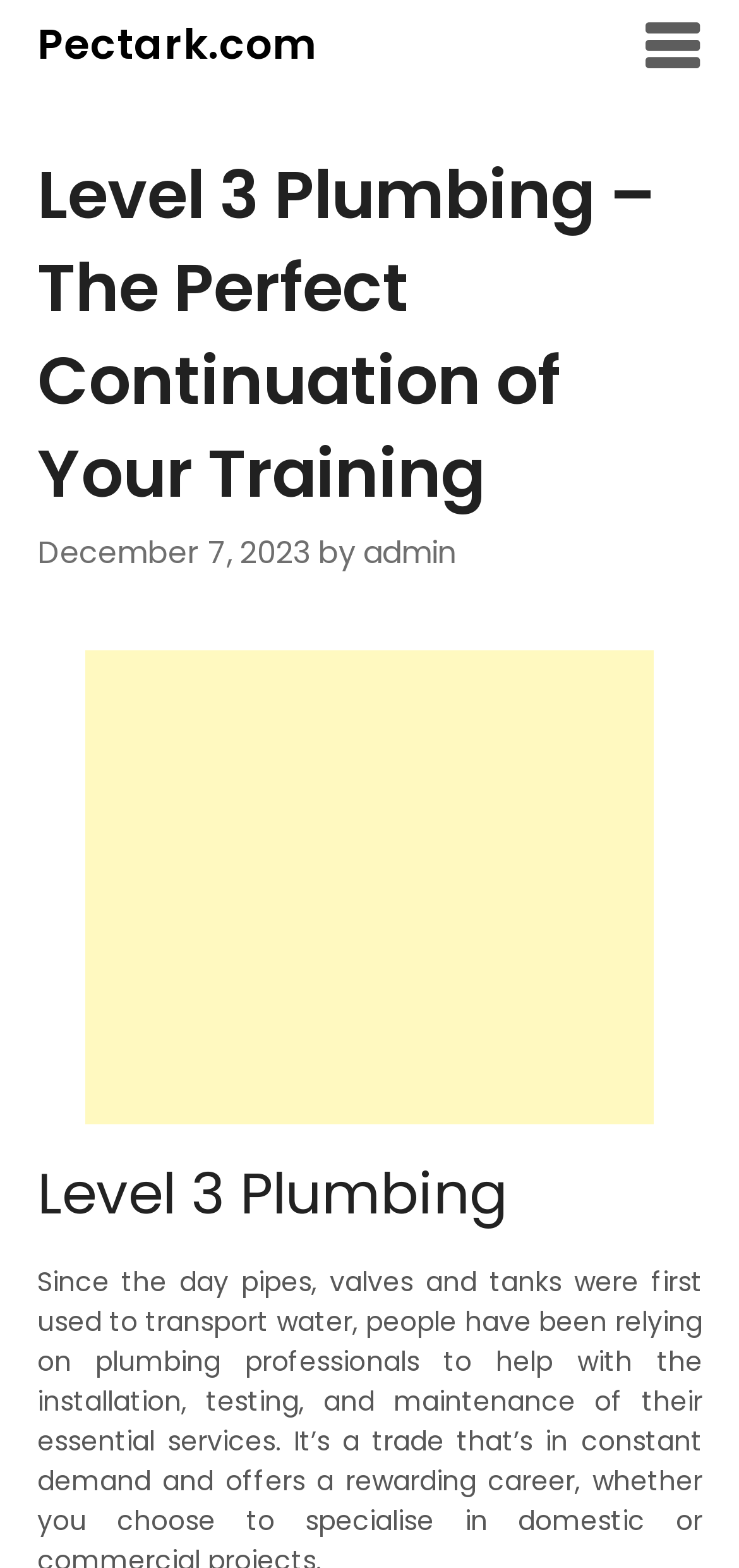Please answer the following question as detailed as possible based on the image: 
What is the relationship between the webpage and Pectark.com?

I found the relationship between the webpage and Pectark.com by looking at the link element with the text 'Pectark.com' which is located at the top of the webpage, suggesting that the webpage is a part of the Pectark.com website.